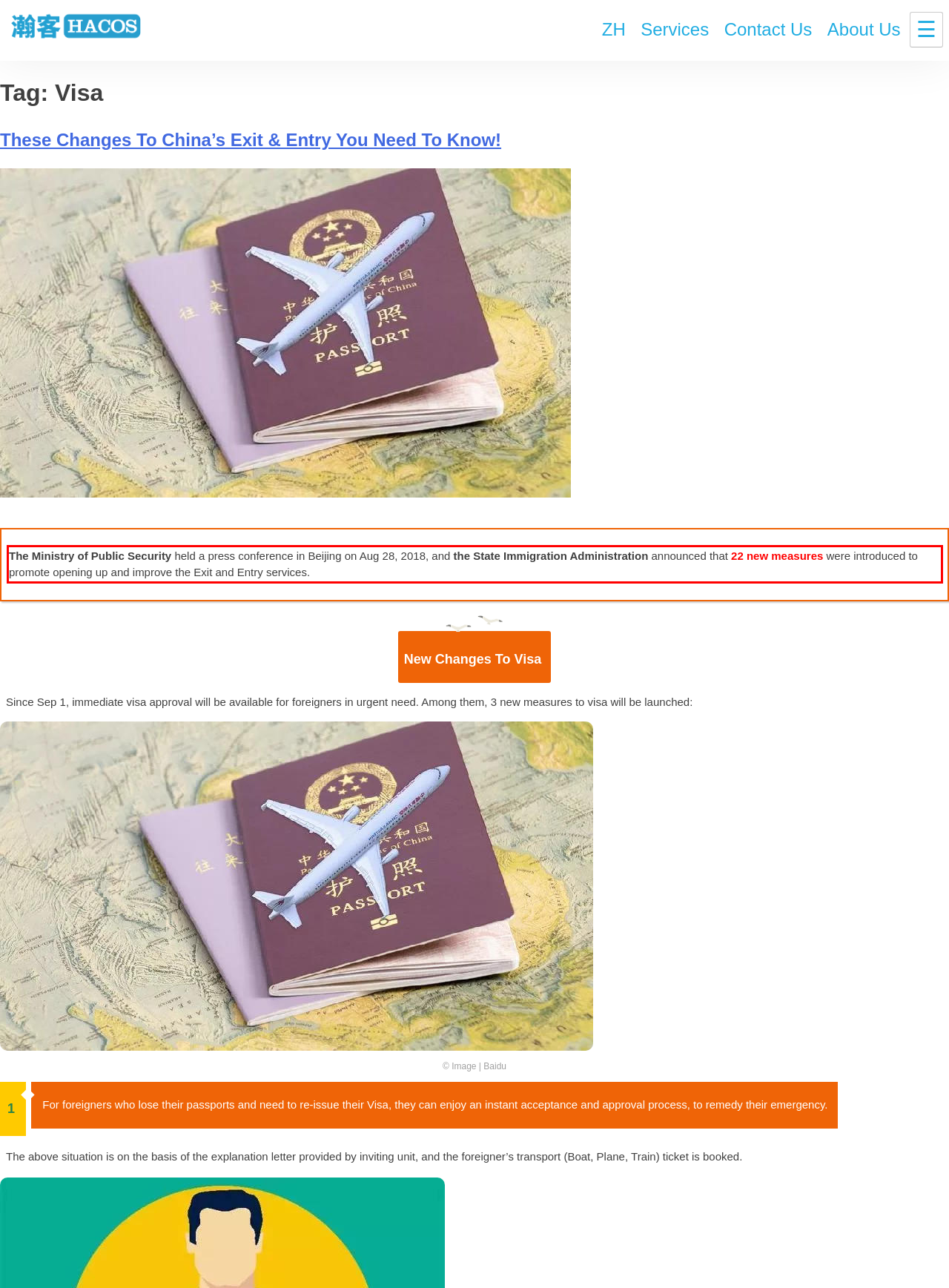Examine the screenshot of the webpage, locate the red bounding box, and perform OCR to extract the text contained within it.

The Ministry of Public Security held a press conference in Beijing on Aug 28, 2018, and the State Immigration Administration announced that 22 new measures were introduced to promote opening up and improve the Exit and Entry services.